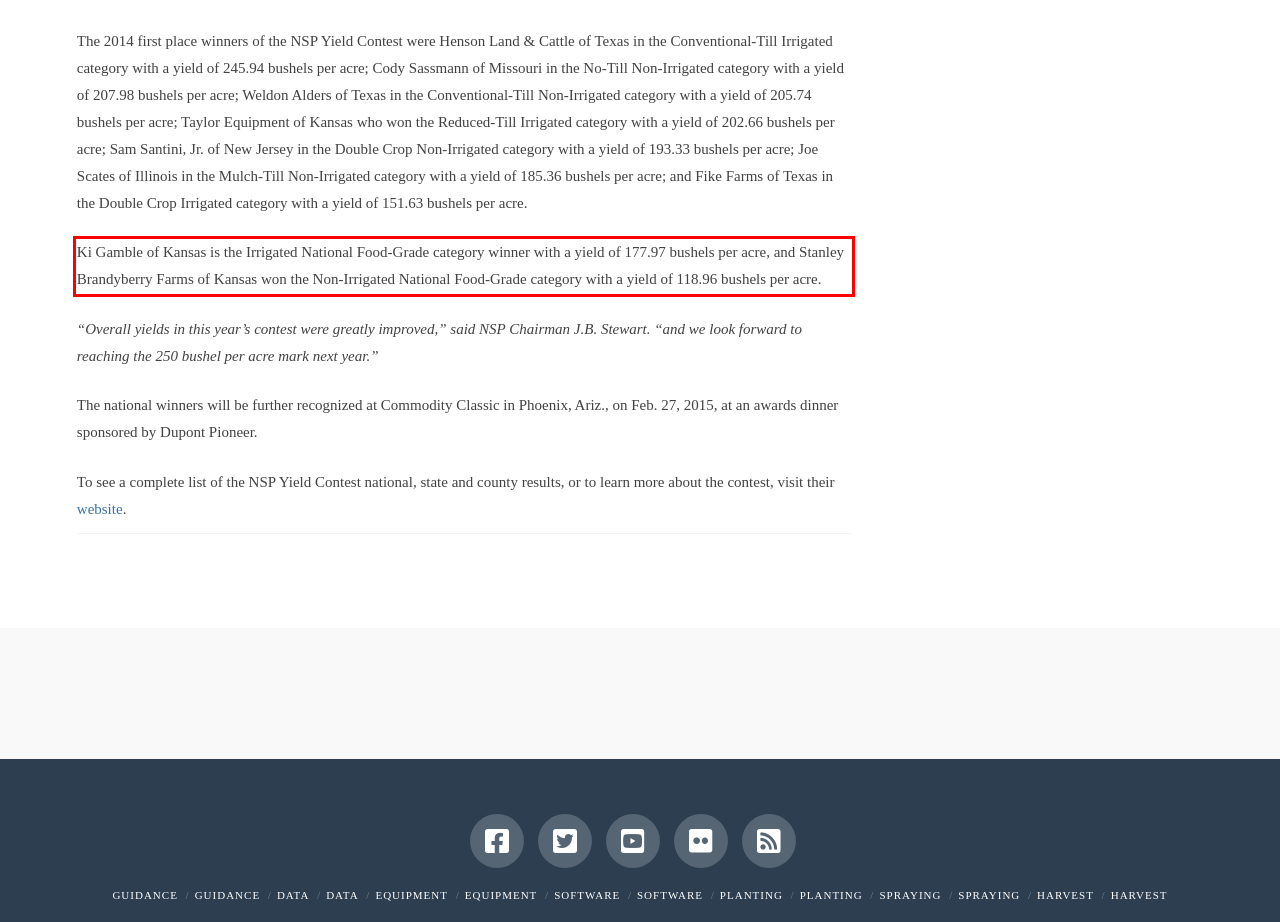Please take the screenshot of the webpage, find the red bounding box, and generate the text content that is within this red bounding box.

Ki Gamble of Kansas is the Irrigated National Food-Grade category winner with a yield of 177.97 bushels per acre, and Stanley Brandyberry Farms of Kansas won the Non-Irrigated National Food-Grade category with a yield of 118.96 bushels per acre.